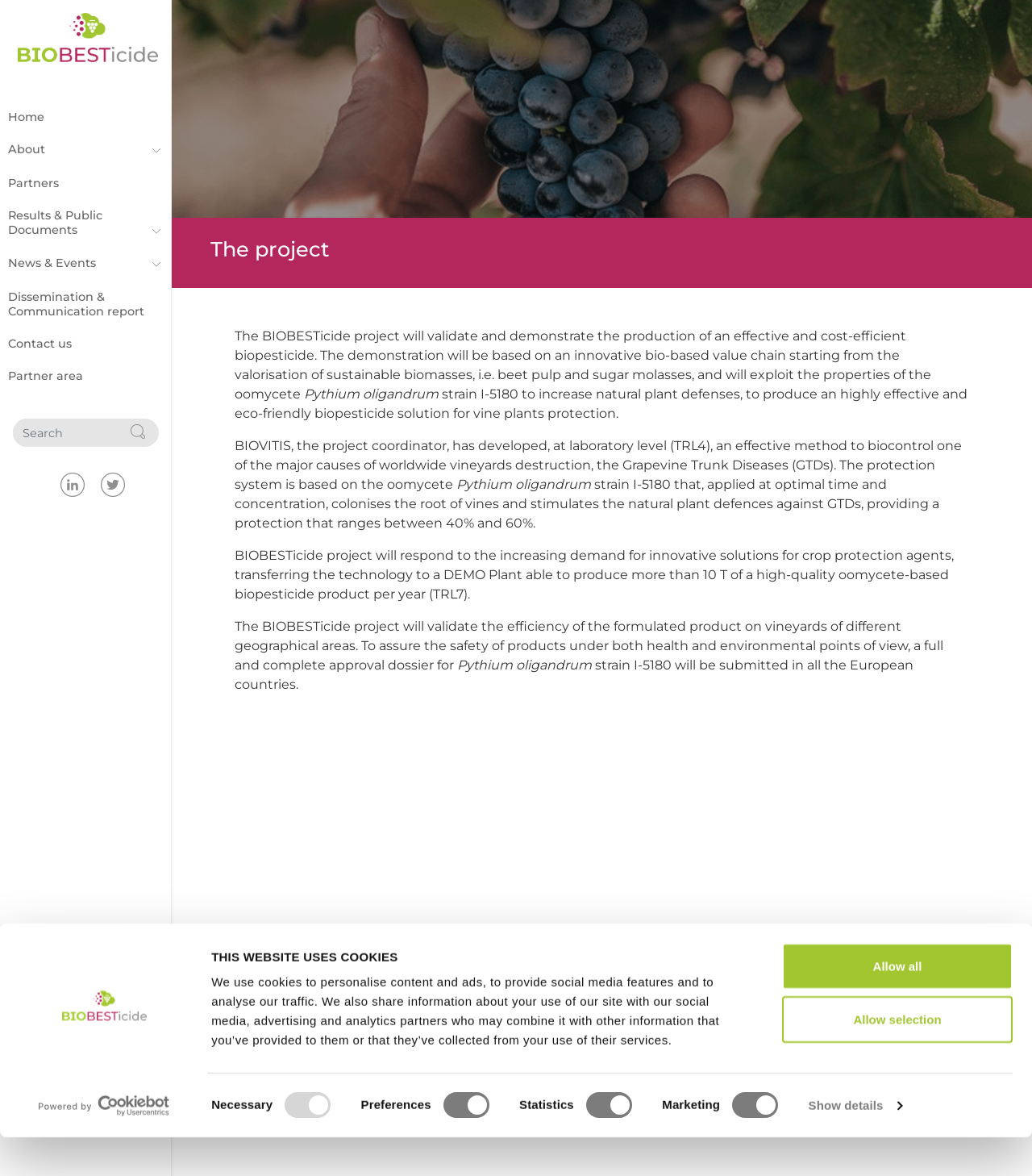Identify the bounding box coordinates of the element to click to follow this instruction: 'Click the 'Contact us' link'. Ensure the coordinates are four float values between 0 and 1, provided as [left, top, right, bottom].

[0.0, 0.278, 0.167, 0.306]